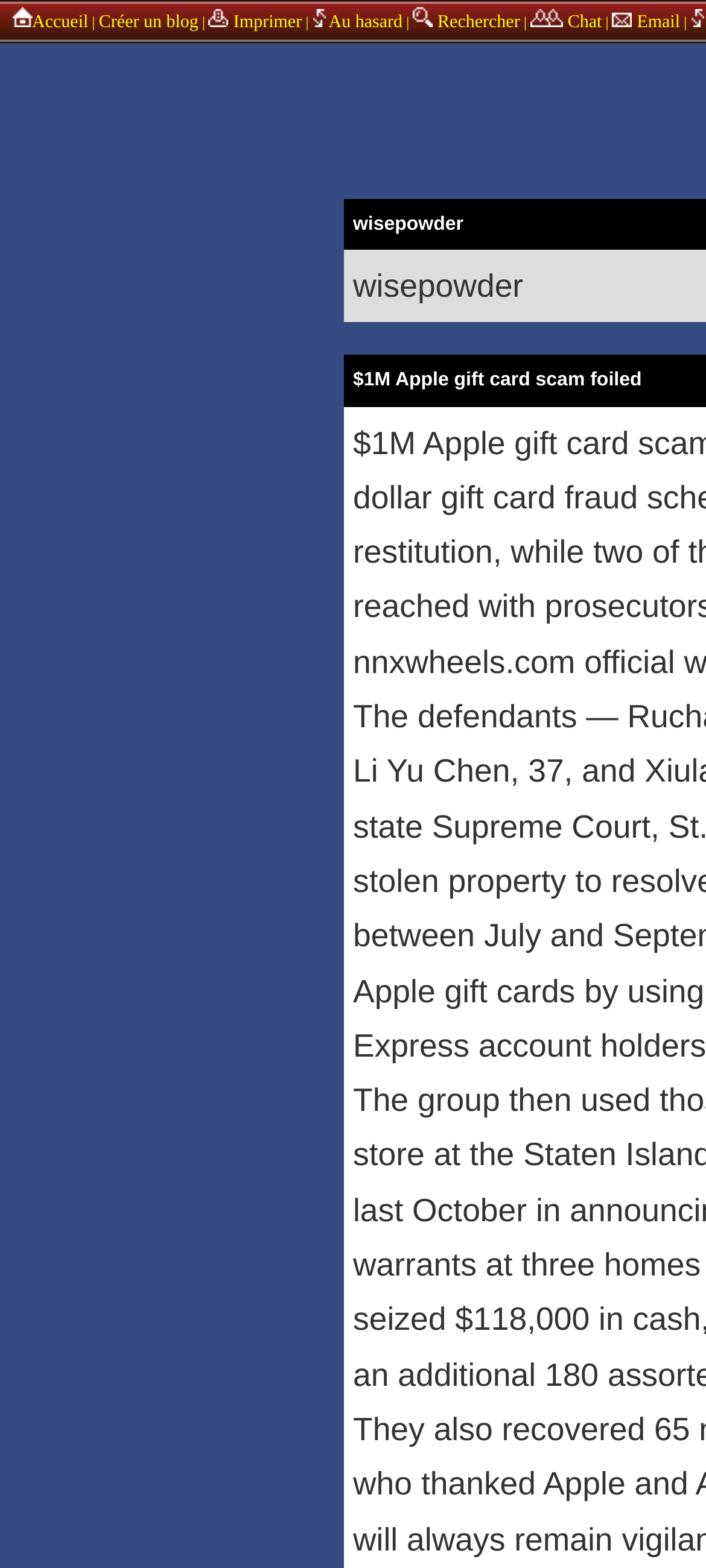How many images are on the top navigation bar? Refer to the image and provide a one-word or short phrase answer.

5